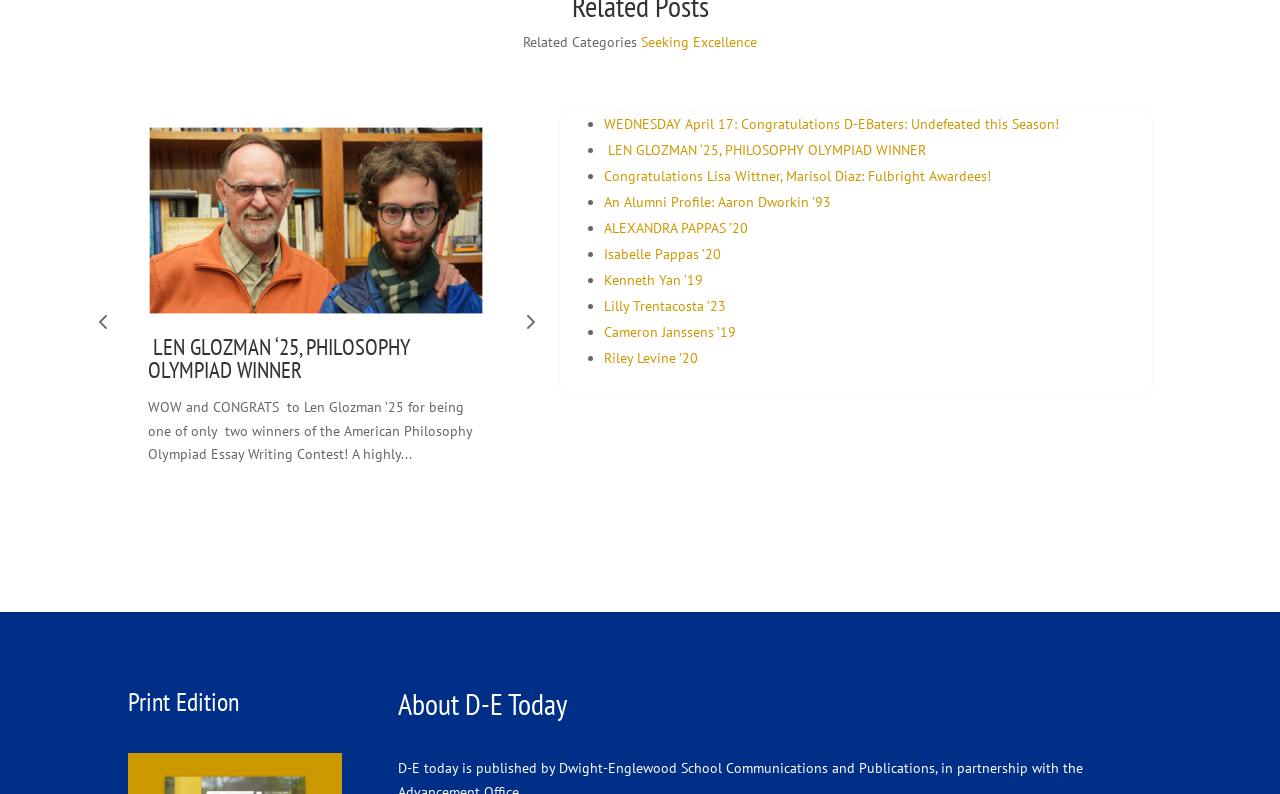Locate the bounding box coordinates of the item that should be clicked to fulfill the instruction: "Check the 'Print Edition'".

[0.1, 0.867, 0.267, 0.913]